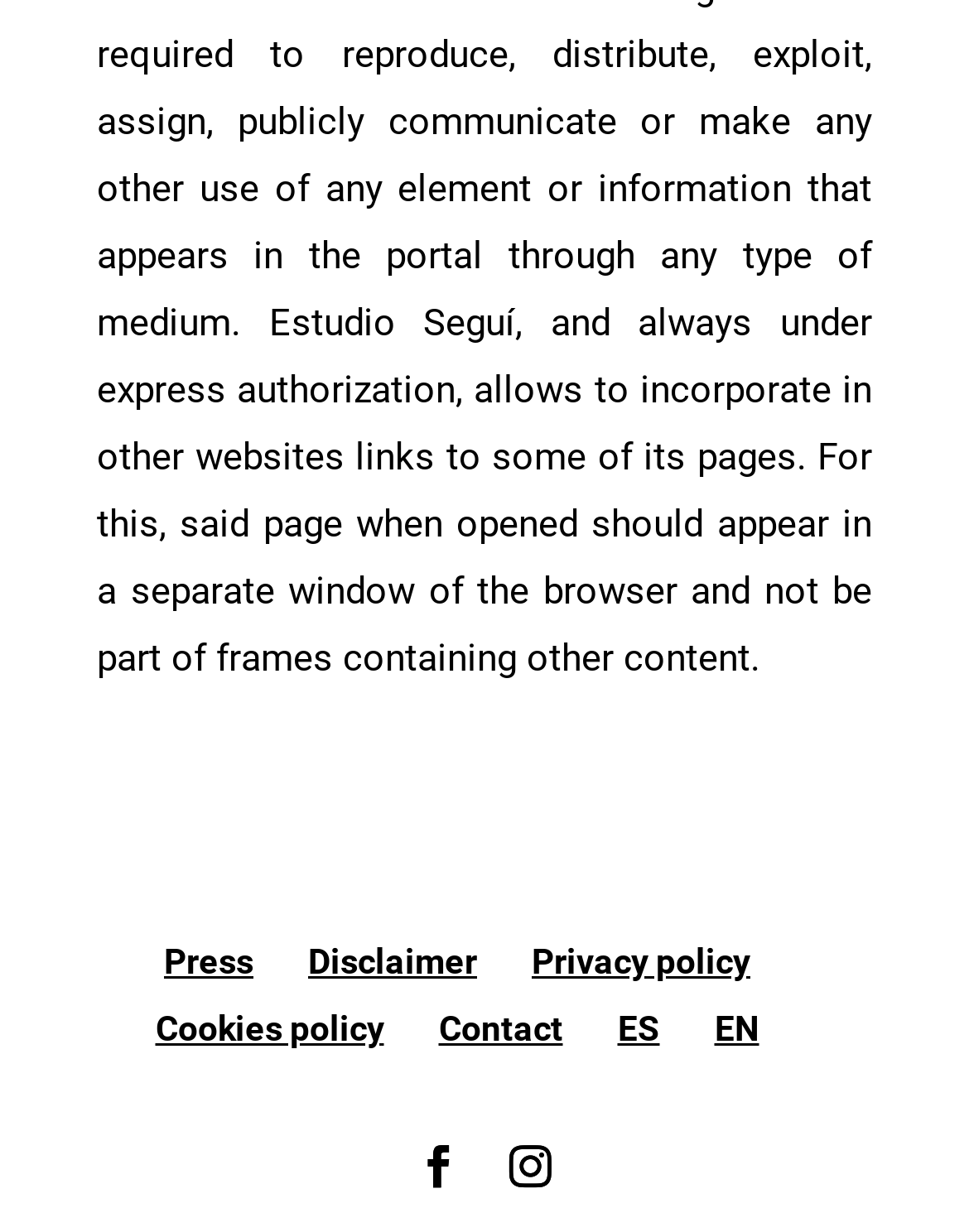Please give a short response to the question using one word or a phrase:
How many links are there in the footer?

7